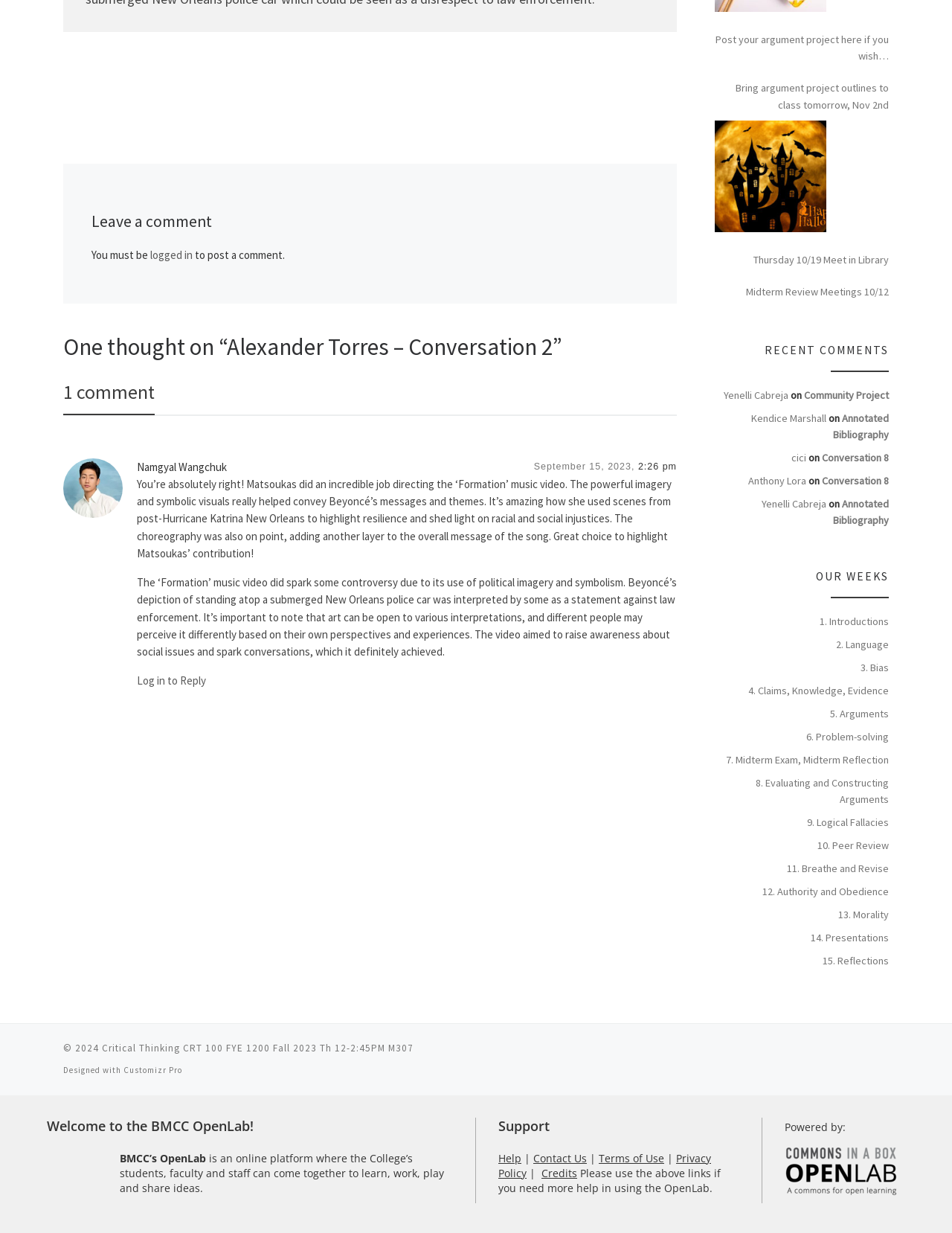Show the bounding box coordinates of the region that should be clicked to follow the instruction: "Go to the 'Home' page."

None